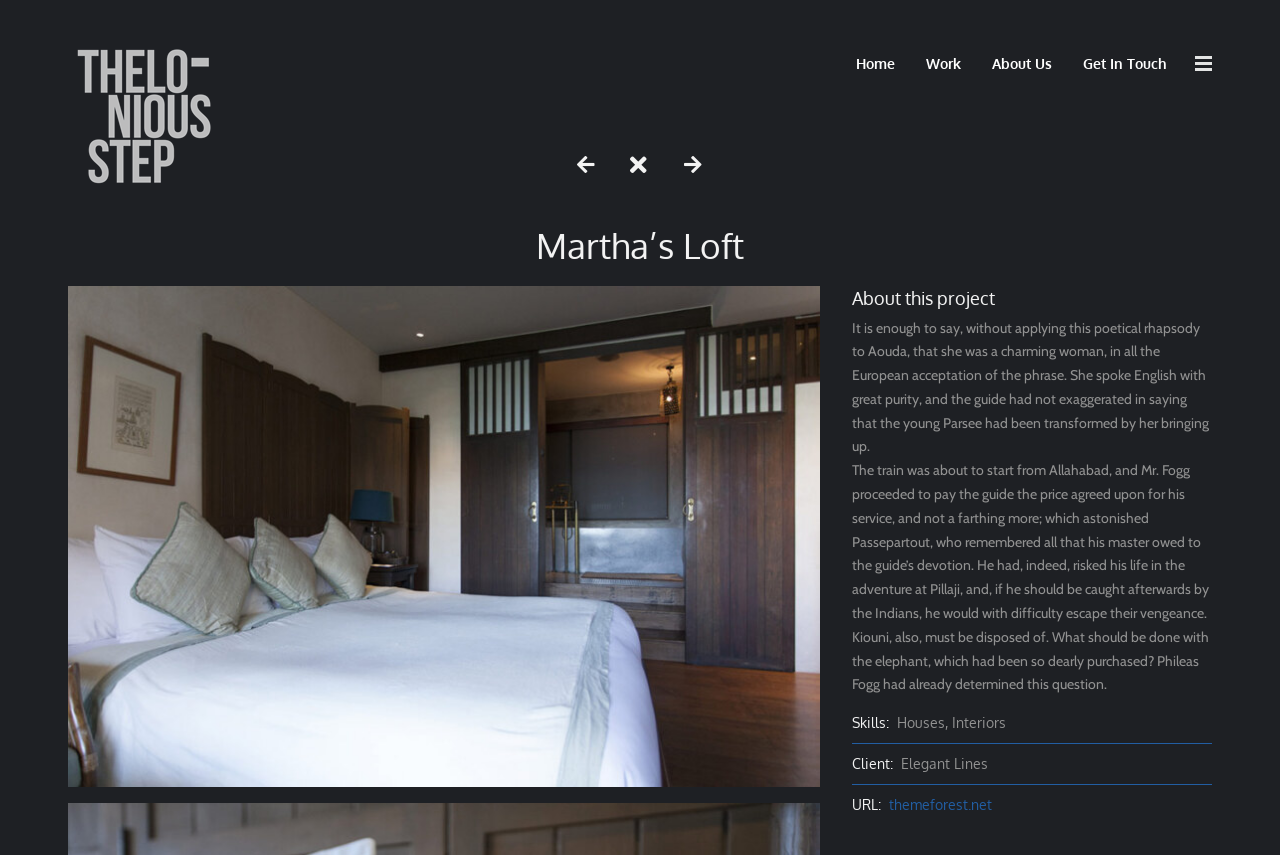Carefully observe the image and respond to the question with a detailed answer:
What is the name of the project?

I determined the answer by looking at the heading 'Martha’s Loft' which is located at the top of the webpage, indicating that it is the name of the project.